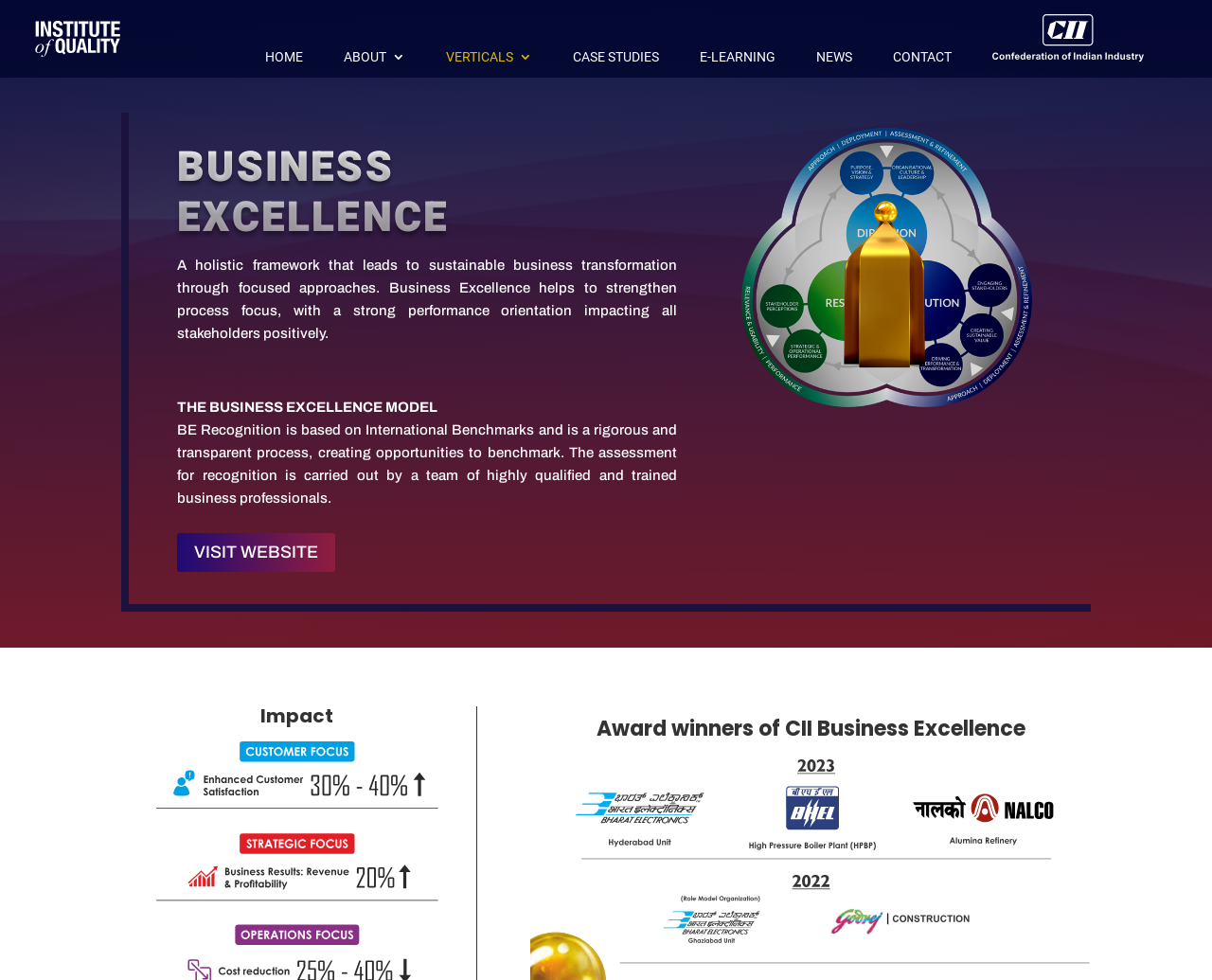Given the element description: "Case Studies", predict the bounding box coordinates of the UI element it refers to, using four float numbers between 0 and 1, i.e., [left, top, right, bottom].

[0.473, 0.051, 0.544, 0.079]